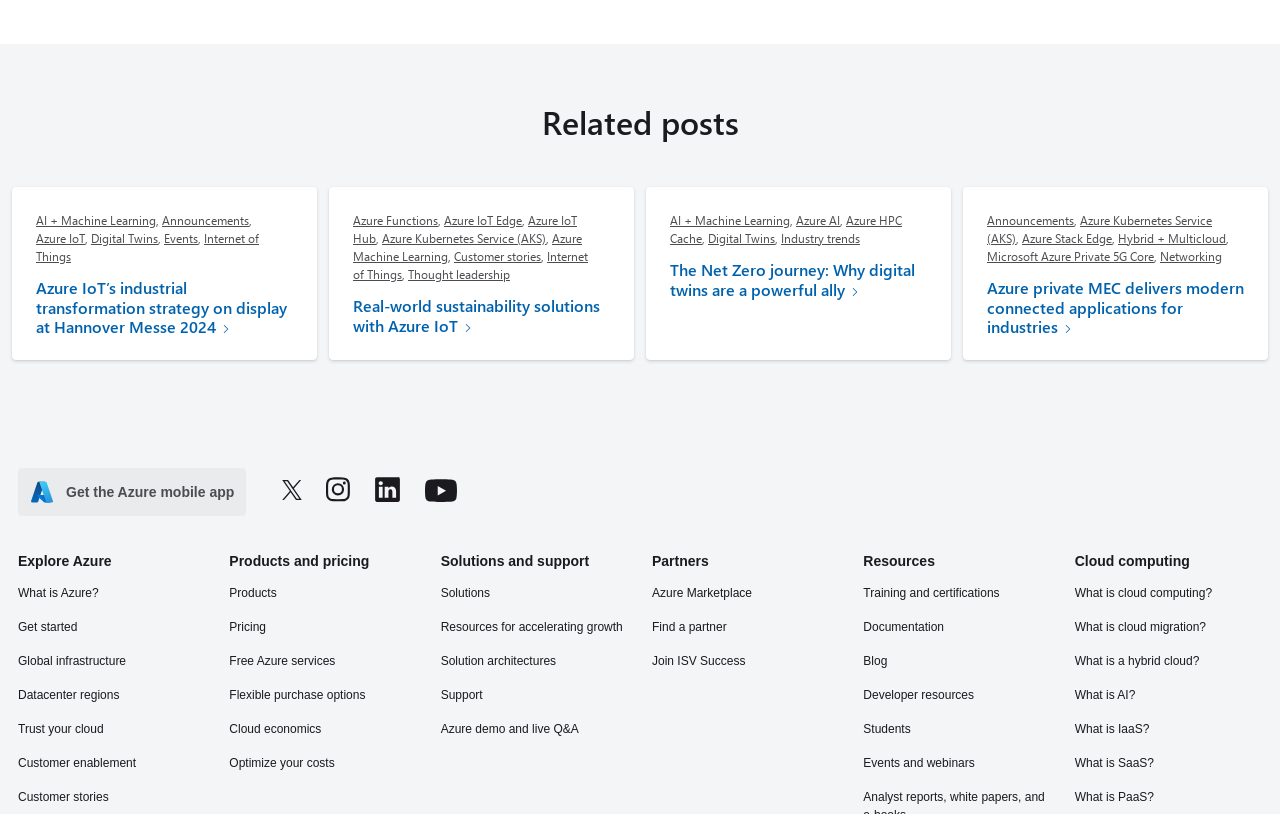Determine the coordinates of the bounding box for the clickable area needed to execute this instruction: "Click on 'AI + Machine Learning'".

[0.028, 0.26, 0.122, 0.28]